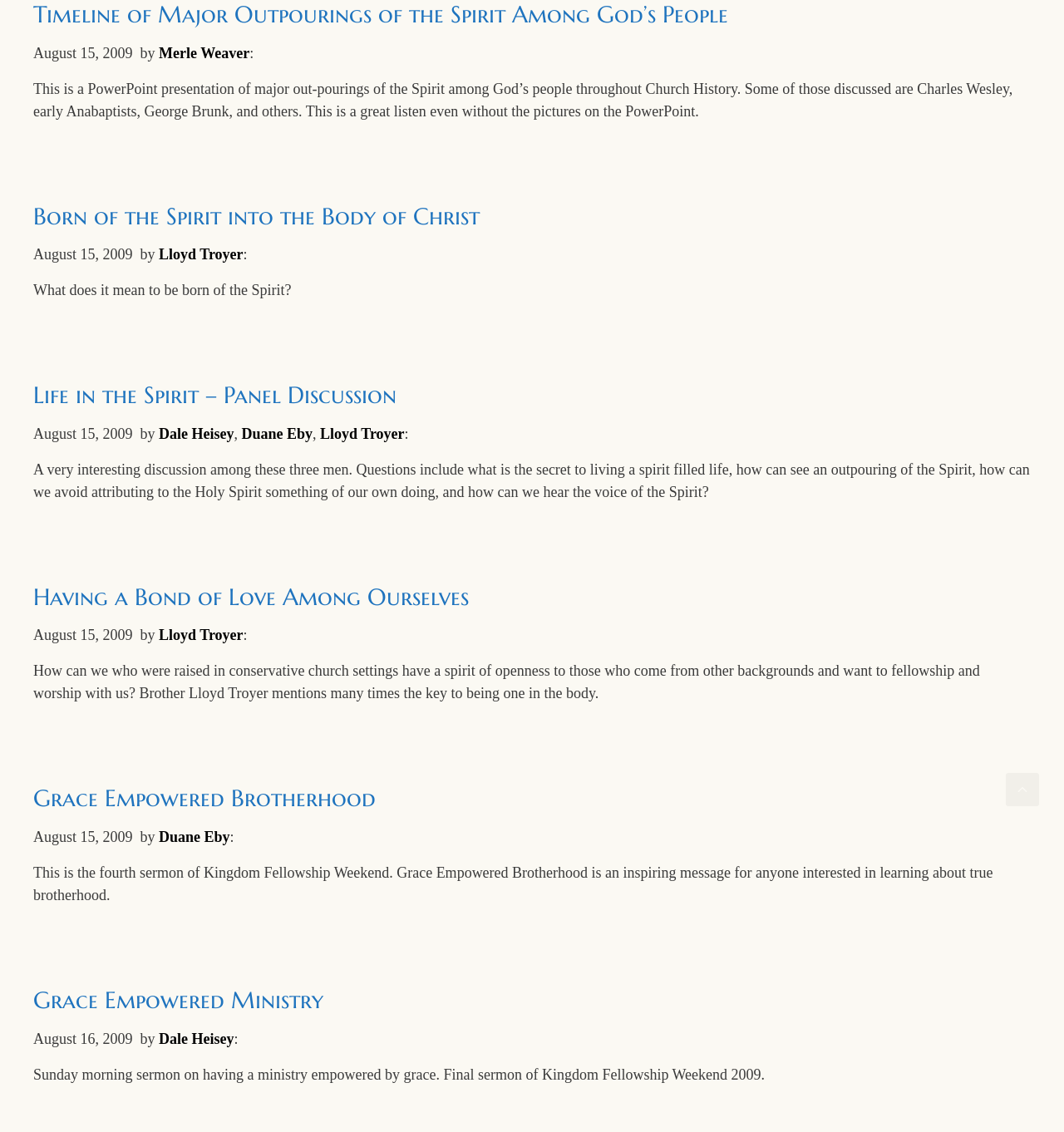What is the date of the first presentation?
Kindly give a detailed and elaborate answer to the question.

I found the answer by looking at the first presentation section, which has a time element with the text 'August 15, 2009'. This indicates that the date of the first presentation is August 15, 2009.